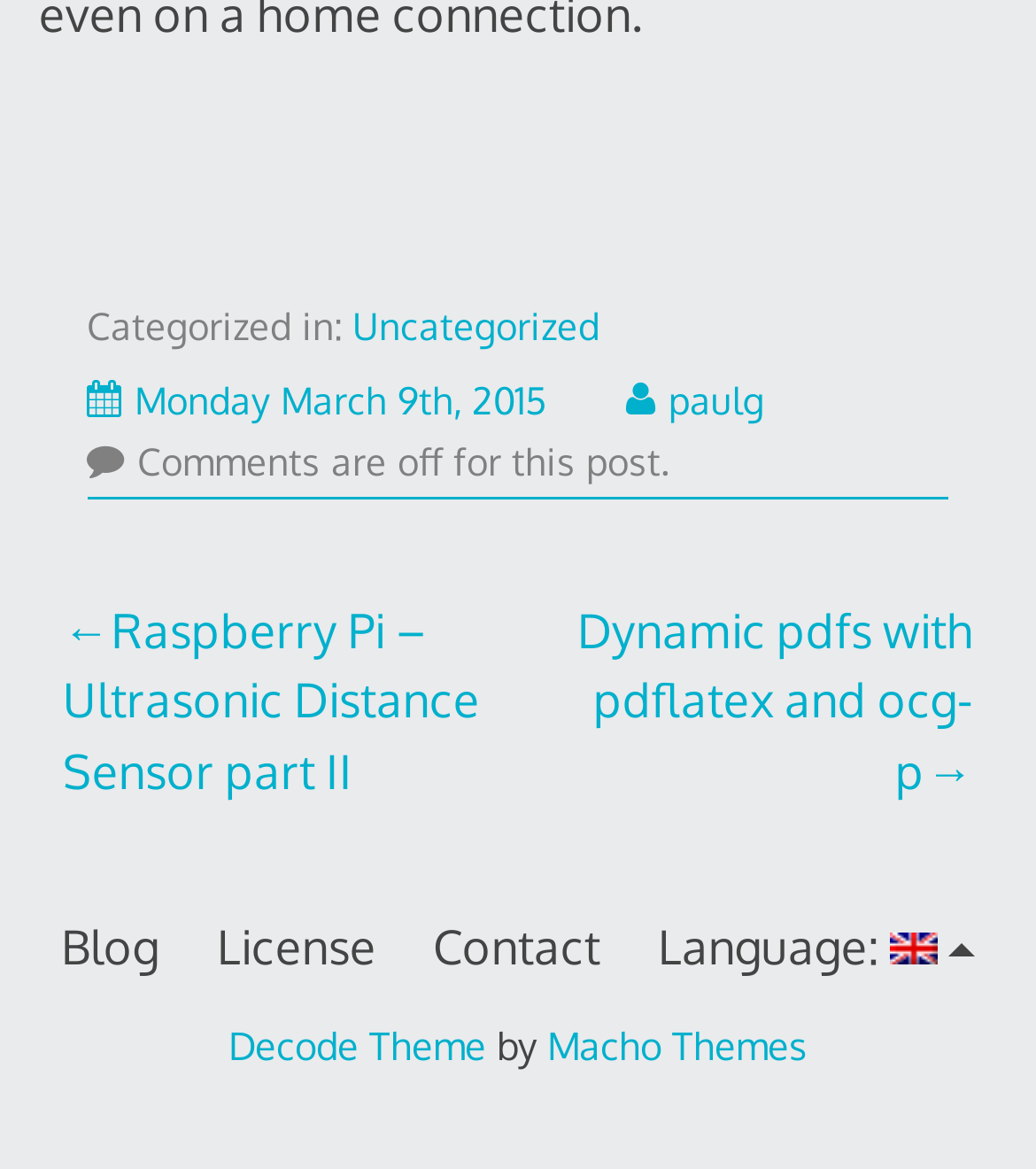Determine the bounding box coordinates for the area that needs to be clicked to fulfill this task: "Go to blog". The coordinates must be given as four float numbers between 0 and 1, i.e., [left, top, right, bottom].

[0.059, 0.779, 0.154, 0.839]